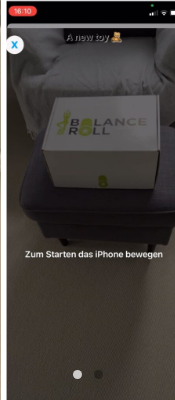What is the atmosphere of the scene?
Based on the image, answer the question with as much detail as possible.

The image features a neatly wrapped box placed on a cozy, upholstered stool, with a soft, light-colored blanket draped casually in the background, creating a warm and inviting atmosphere that evokes feelings of comfort and relaxation.